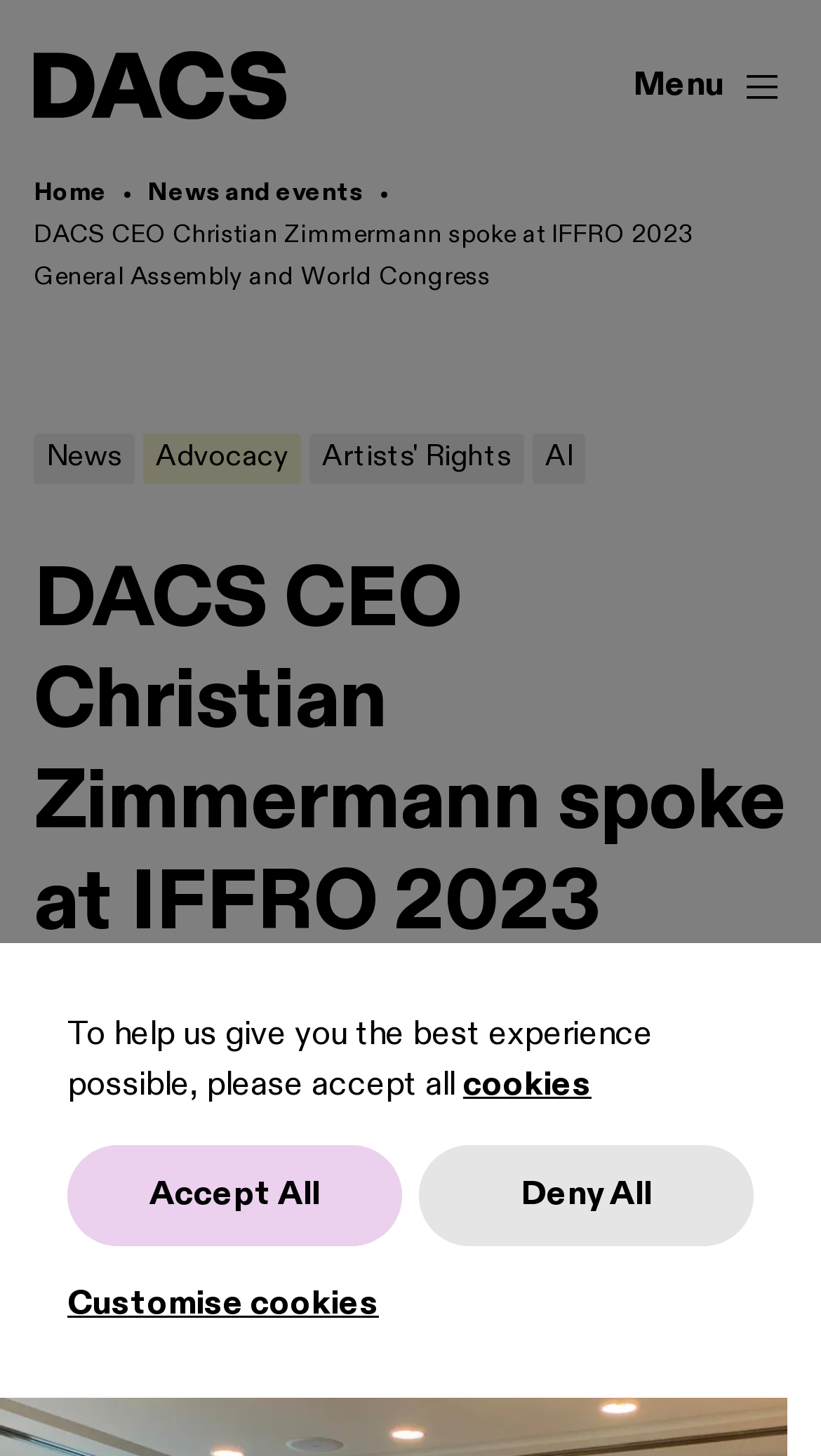Determine the coordinates of the bounding box for the clickable area needed to execute this instruction: "go to homepage".

[0.041, 0.035, 0.349, 0.082]